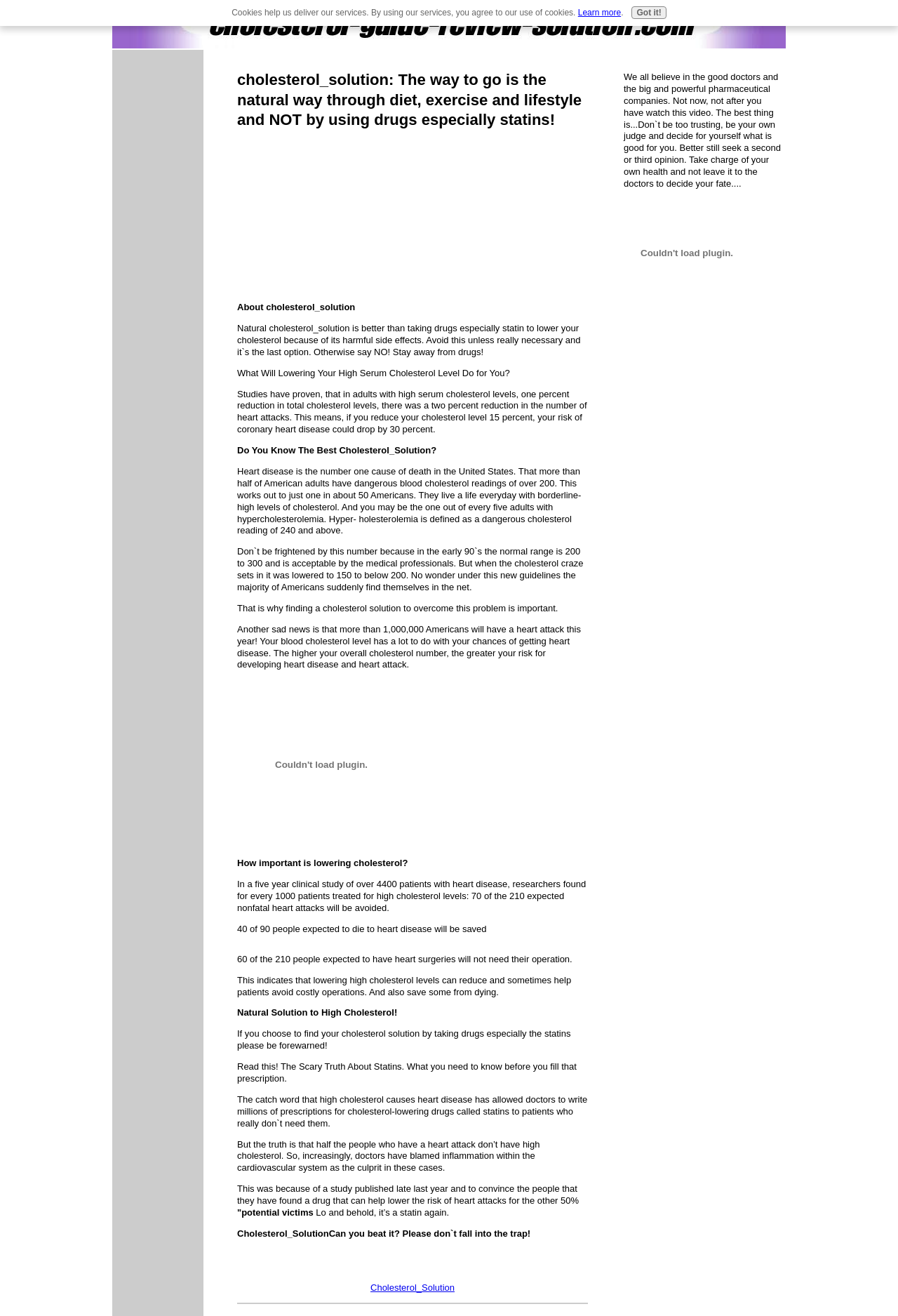Determine the bounding box for the UI element that matches this description: "Learn more".

[0.644, 0.006, 0.692, 0.014]